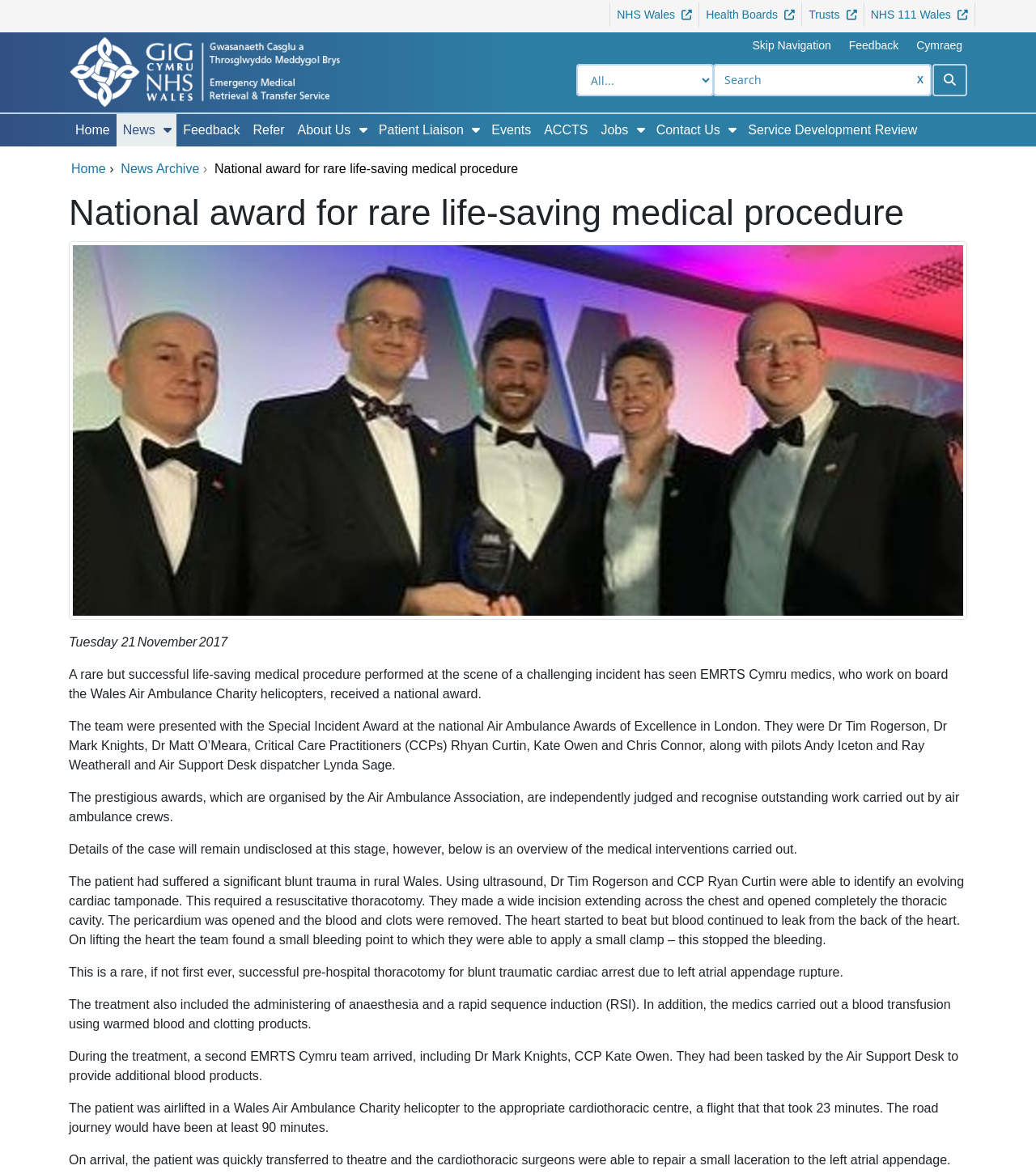Using the description: "News", determine the UI element's bounding box coordinates. Ensure the coordinates are in the format of four float numbers between 0 and 1, i.e., [left, top, right, bottom].

[0.112, 0.097, 0.15, 0.125]